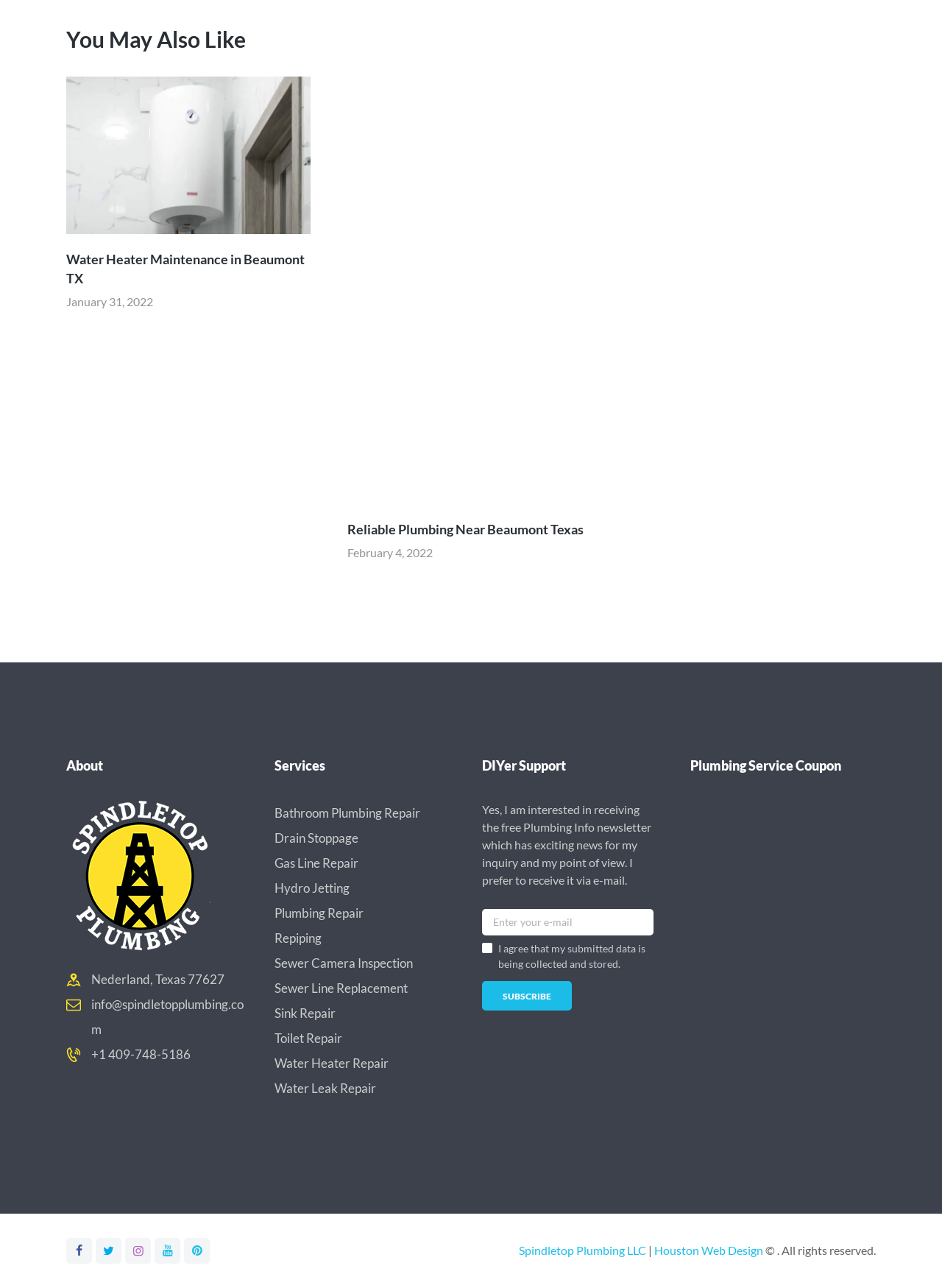Locate the coordinates of the bounding box for the clickable region that fulfills this instruction: "Enter your e-mail".

[0.512, 0.705, 0.693, 0.726]